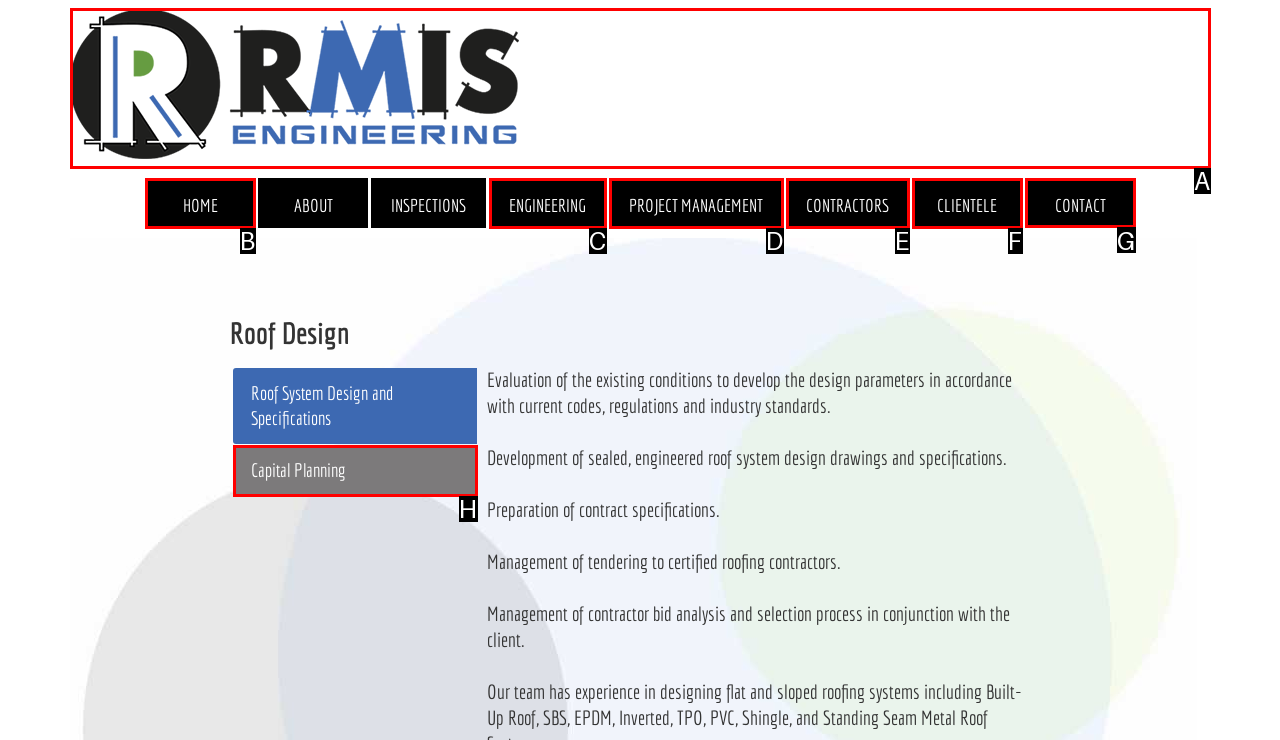Identify the letter of the UI element you need to select to accomplish the task: Contact the company.
Respond with the option's letter from the given choices directly.

G